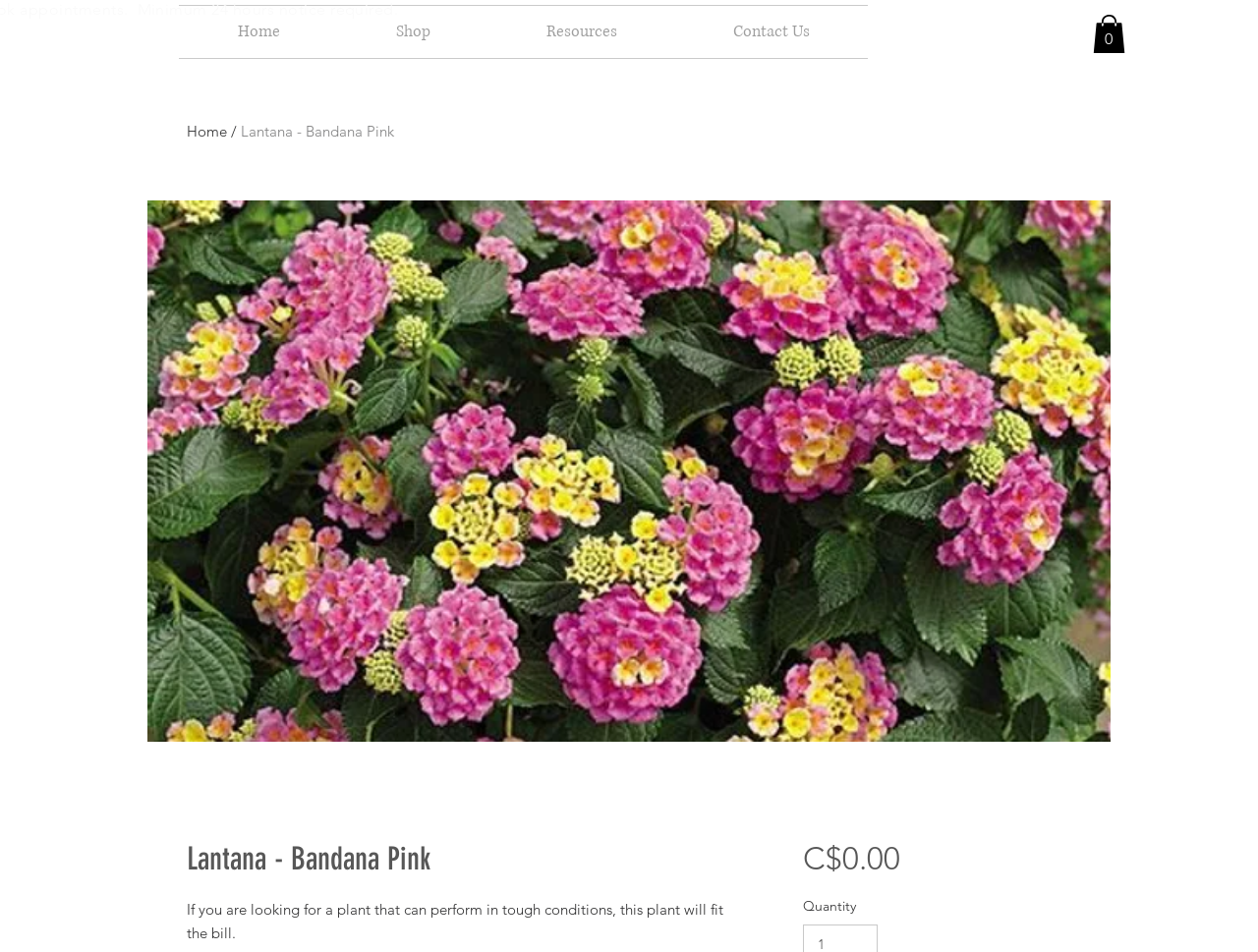What is the current quantity of the plant in the cart?
Please provide a comprehensive answer based on the information in the image.

I determined the answer by looking at the link element with the text 'Cart with 0 items', which suggests that there are currently 0 items in the cart.